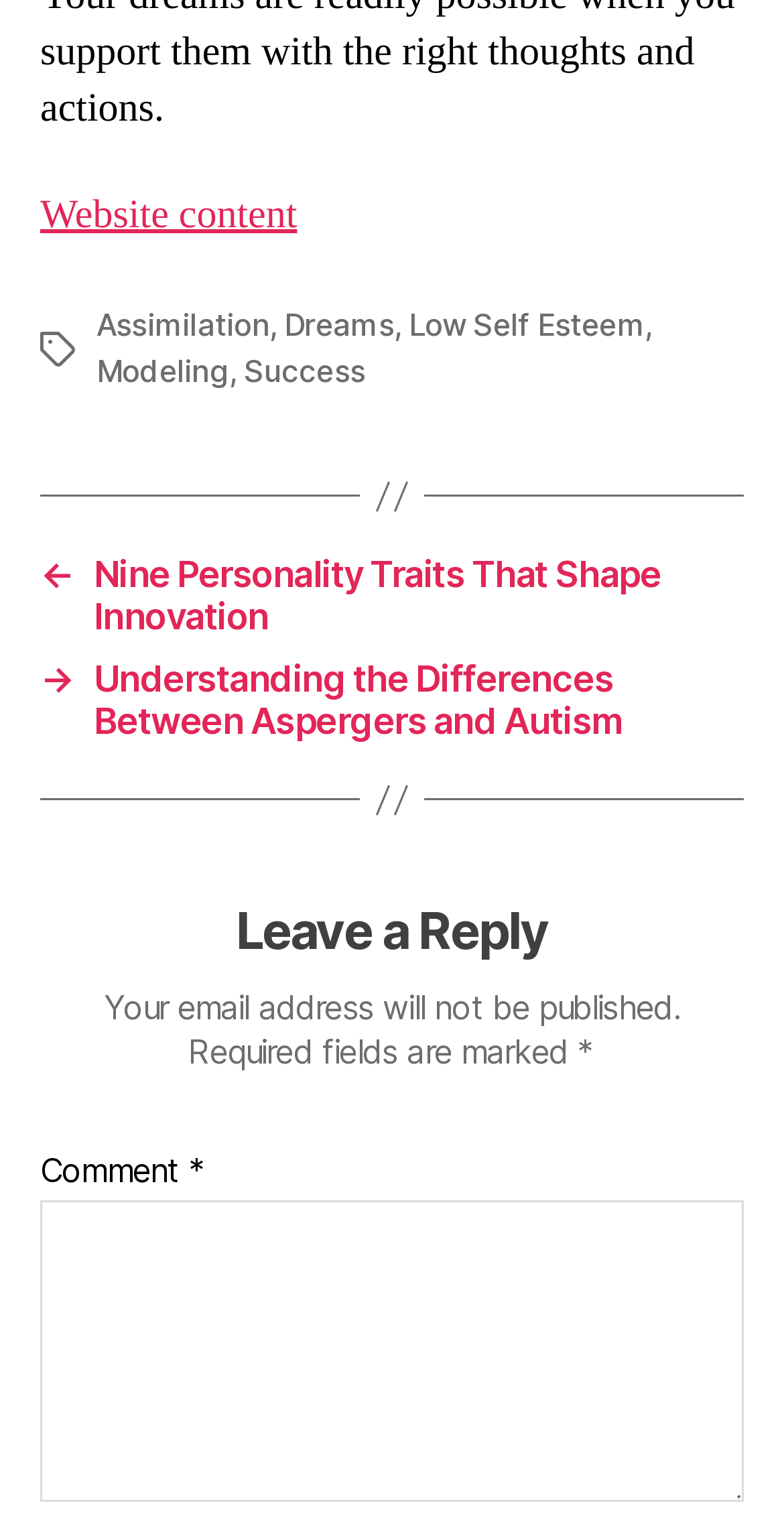Please determine the bounding box coordinates for the UI element described here. Use the format (top-left x, top-left y, bottom-right x, bottom-right y) with values bounded between 0 and 1: parent_node: Comment * name="comment"

[0.051, 0.783, 0.949, 0.979]